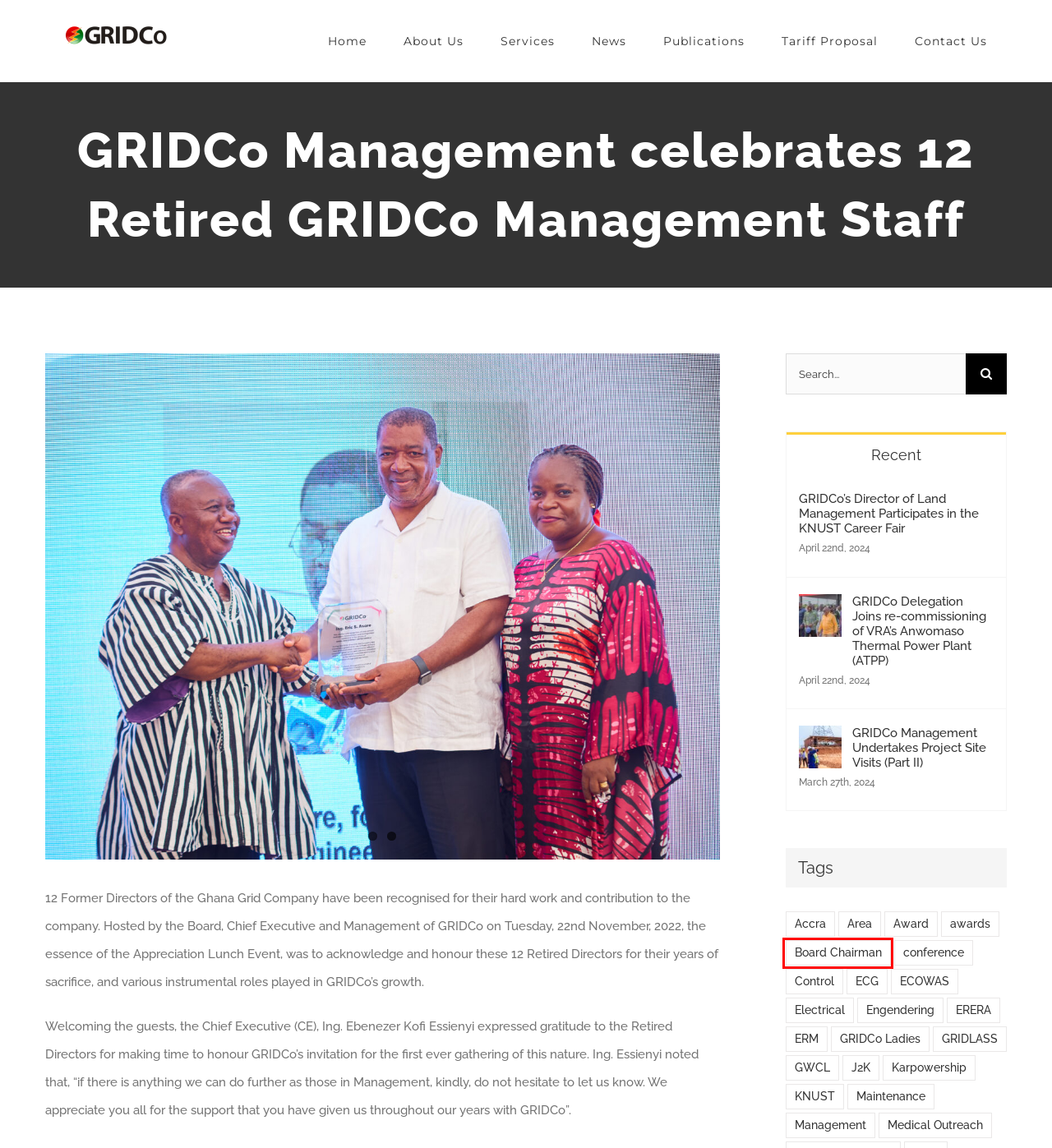You have a screenshot of a webpage with a red rectangle bounding box around an element. Identify the best matching webpage description for the new page that appears after clicking the element in the bounding box. The descriptions are:
A. Board Chairman Archives - Ghana Grid Company Ltd
B. Management Archives - Ghana Grid Company Ltd
C. ECG Archives - Ghana Grid Company Ltd
D. ERM Archives - Ghana Grid Company Ltd
E. awards Archives - Ghana Grid Company Ltd
F. Control Archives - Ghana Grid Company Ltd
G. Electrical Archives - Ghana Grid Company Ltd
H. GRIDCo Management Undertakes Project Site Visits (Part II) - Ghana Grid Company Ltd

A